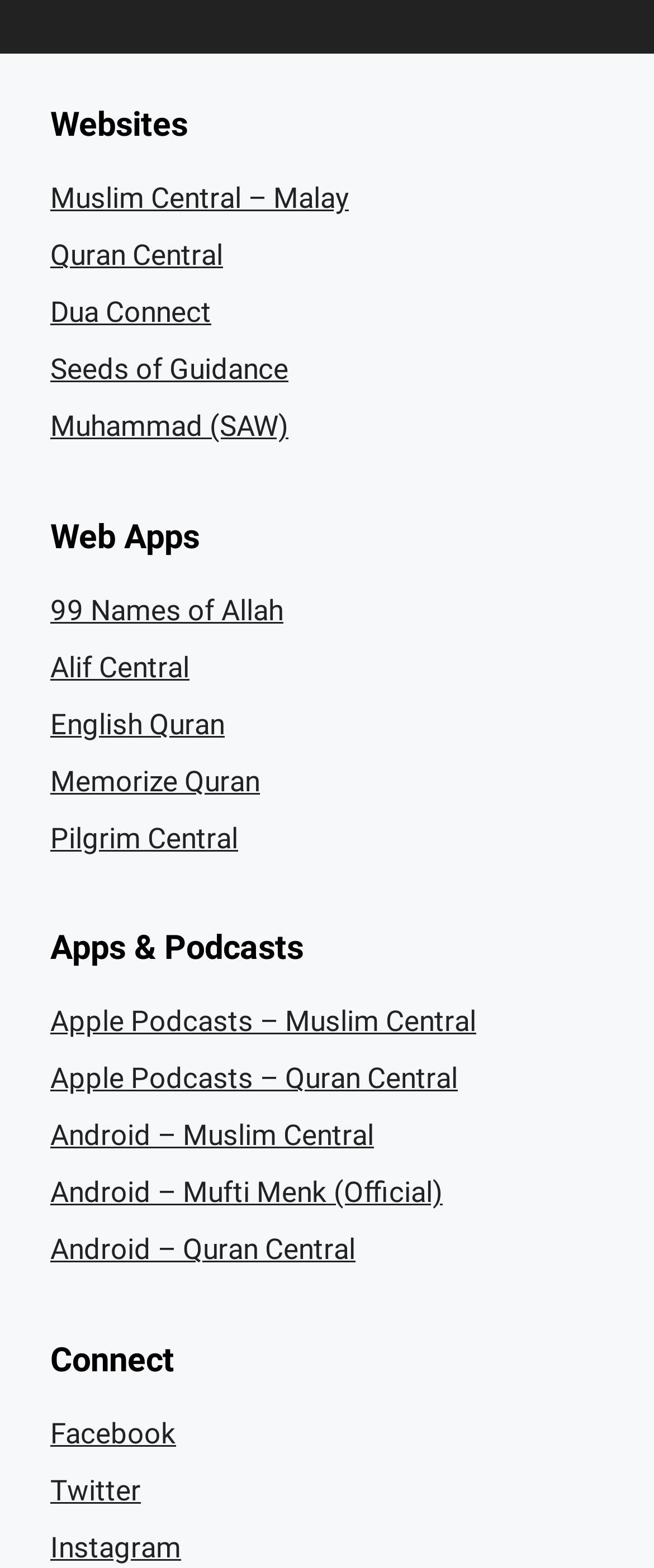Please provide a brief answer to the question using only one word or phrase: 
What is the purpose of the 'Connect' section?

Social media links